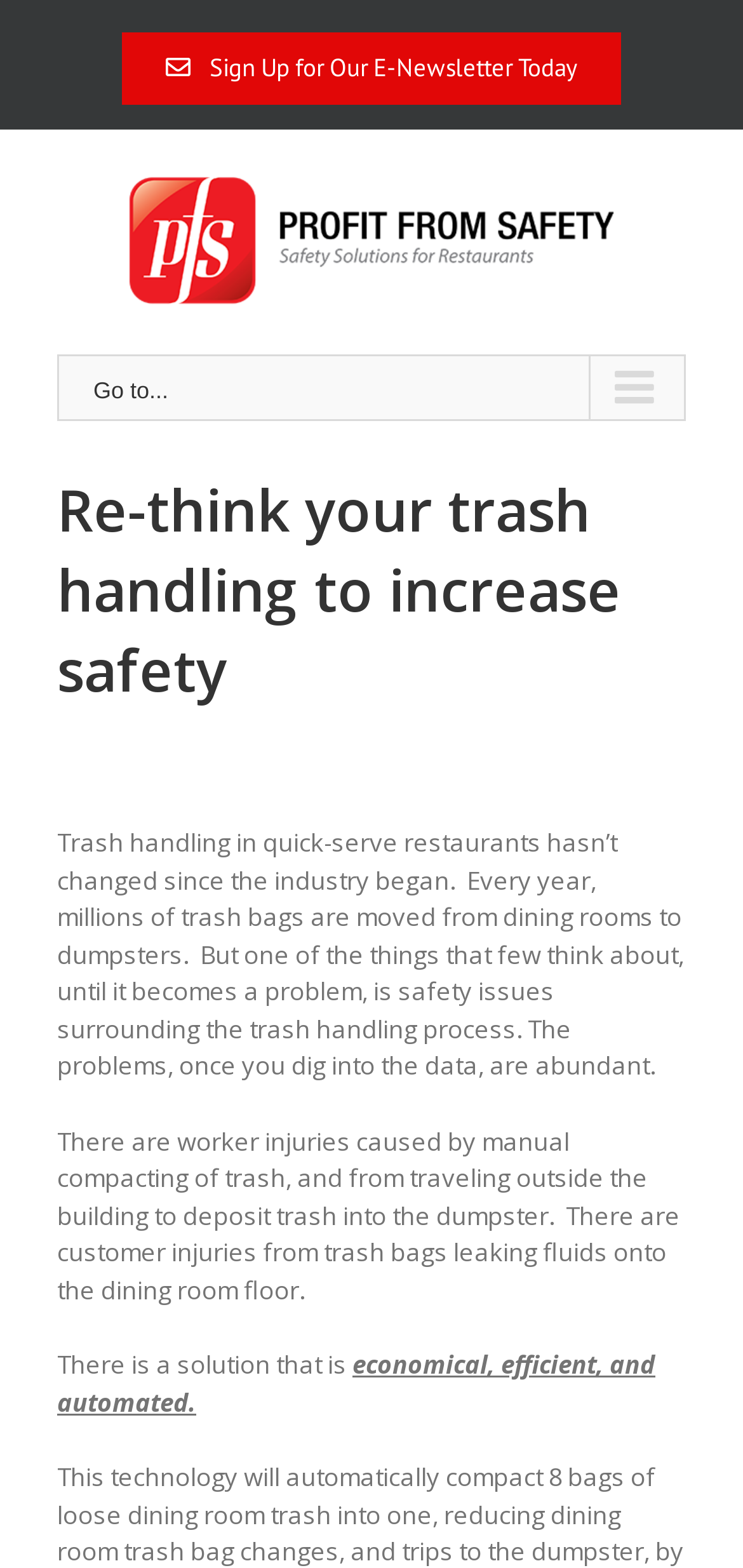What is the benefit of the solution presented?
Provide a detailed answer to the question, using the image to inform your response.

The webpage suggests that the solution presented will be economical, efficient, and automated, implying that it will provide a cost-effective and streamlined approach to trash handling that minimizes the risk of injury and other safety issues.